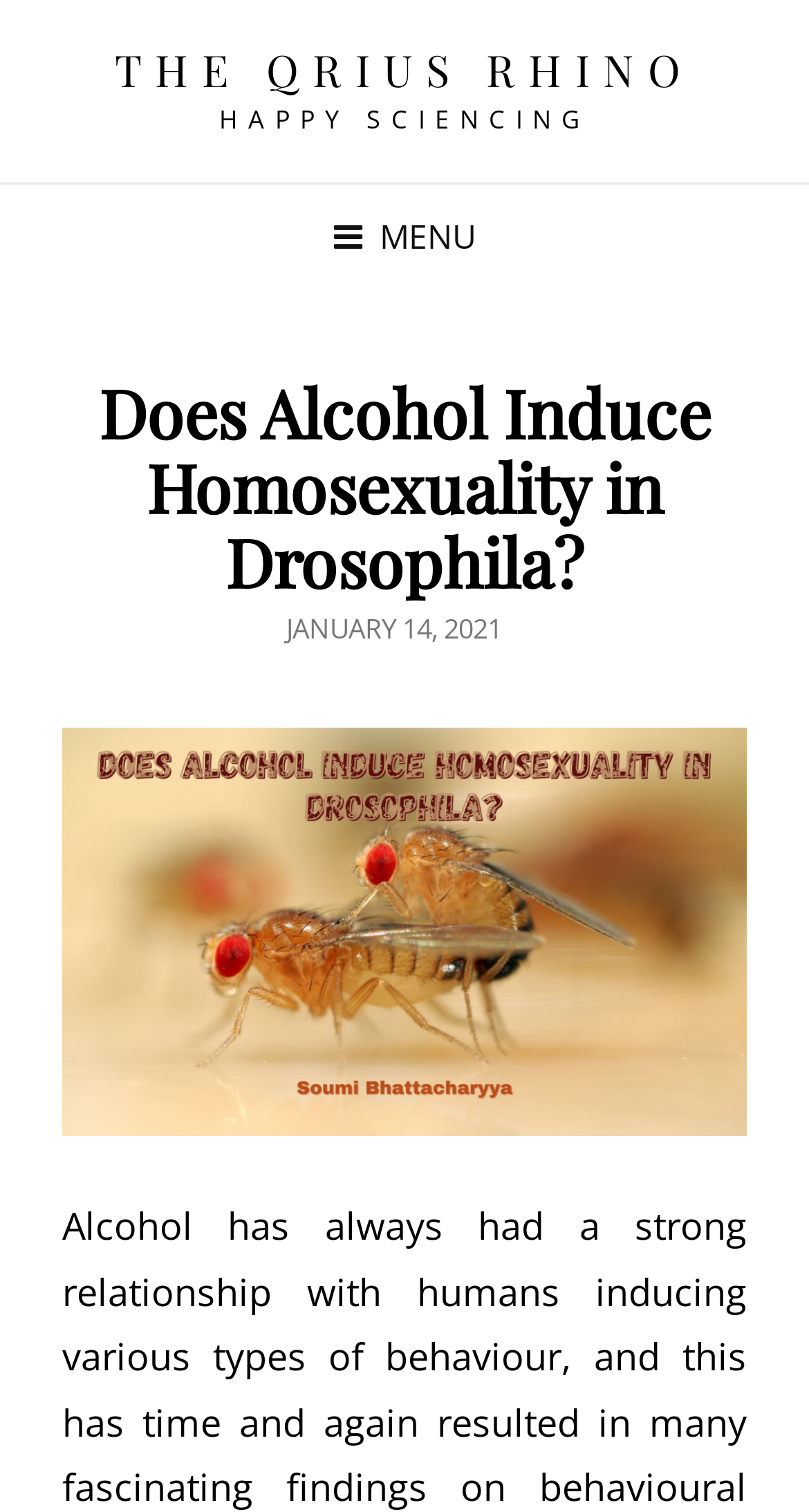Please determine the bounding box coordinates for the UI element described as: "The Qrius Rhino".

[0.142, 0.026, 0.858, 0.064]